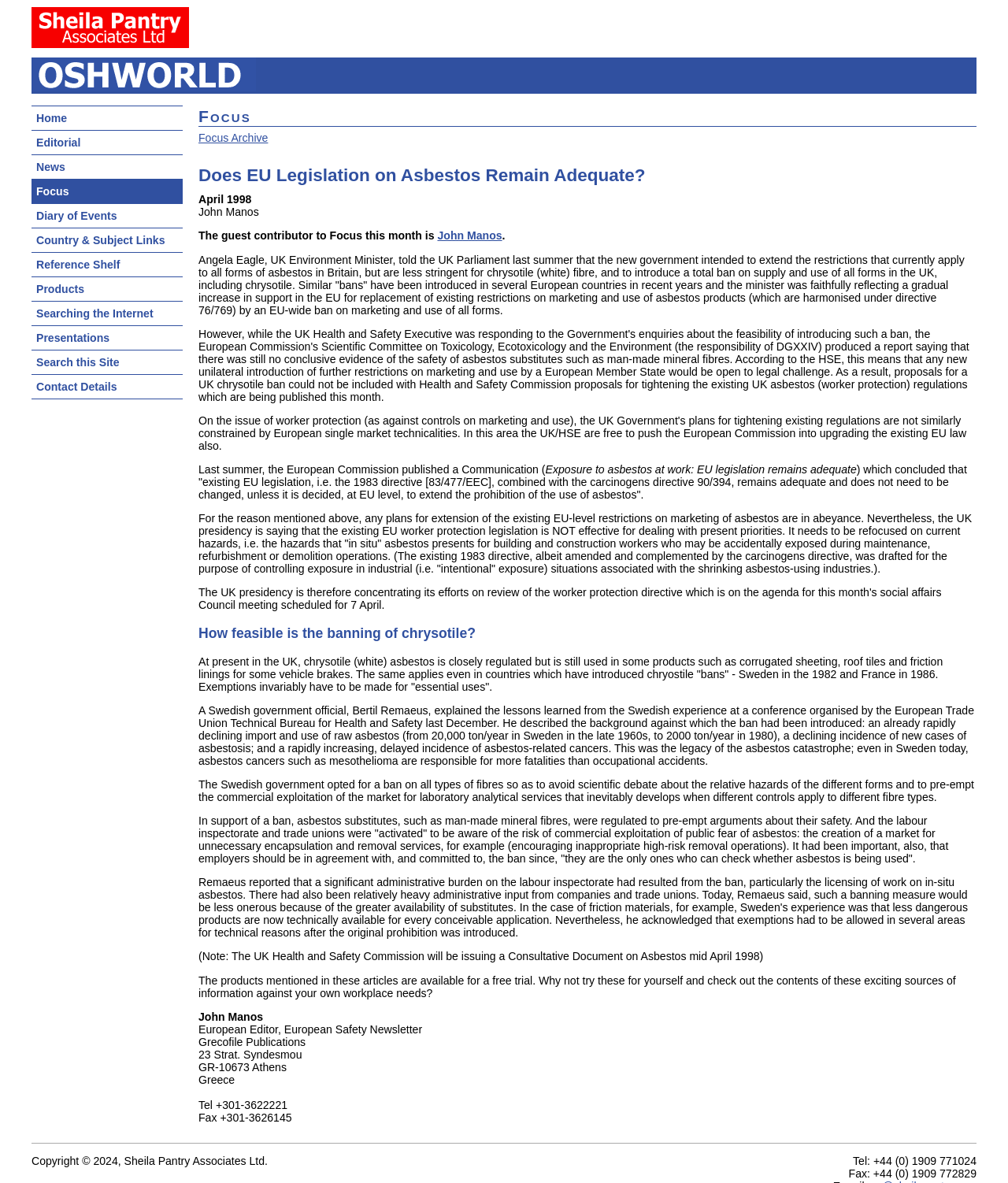Provide a thorough summary of the webpage.

The webpage is titled "OSHWorld | Focus: Does EU Legislation on Asbestos Remain Adequate? - April 1998" and appears to be an article or news page focused on occupational safety and health. 

At the top of the page, there is a logo of "Sheila Pantry Associates Ltd" with a link to the company's website. Below the logo, there is a horizontal menu with links to various sections of the website, including "Home", "Editorial", "News", "Focus", and others.

The main content of the page is divided into sections, with headings and paragraphs of text. The first section is titled "Does EU Legislation on Asbestos Remain Adequate?" and is dated April 1998. The article discusses the European Union's legislation on asbestos and its effectiveness in protecting workers' health.

The article is written by John Manos, who is identified as the guest contributor to Focus this month. The text is dense and informative, with several paragraphs discussing the history of asbestos regulation in the EU, the risks associated with asbestos exposure, and the challenges of implementing a ban on asbestos.

There are several subheadings throughout the article, including "How feasible is the banning of chrysotile?" and "The products mentioned in these articles are available for a free trial." The article also includes a note about a Consultative Document on Asbestos to be issued by the UK Health and Safety Commission in mid-April 1998.

At the bottom of the page, there is a section with the author's bio, including his title as European Editor of the European Safety Newsletter and his contact information. There is also a copyright notice and contact information for Sheila Pantry Associates Ltd.